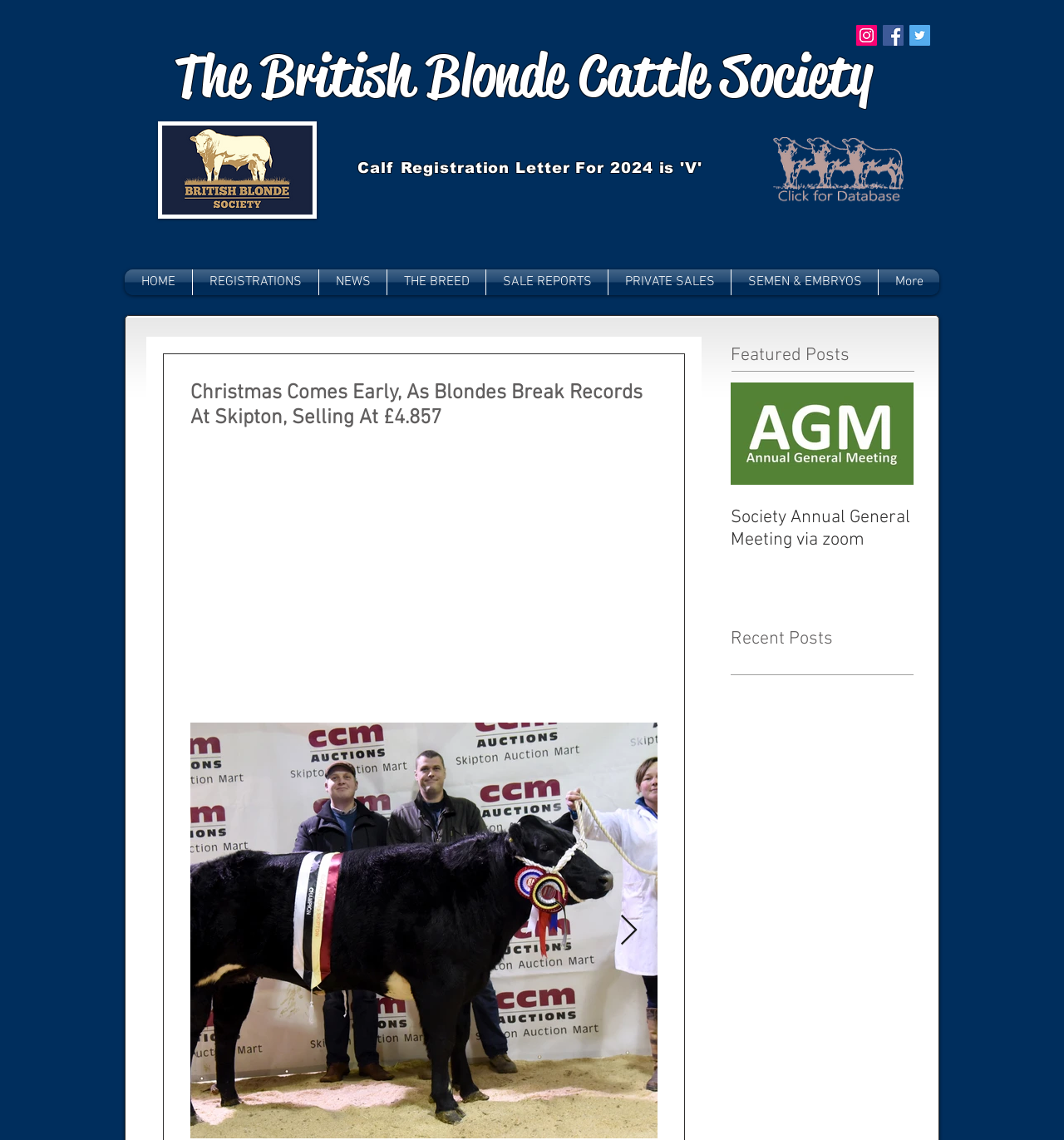Kindly determine the bounding box coordinates for the clickable area to achieve the given instruction: "Go to the registrations page".

[0.181, 0.236, 0.299, 0.259]